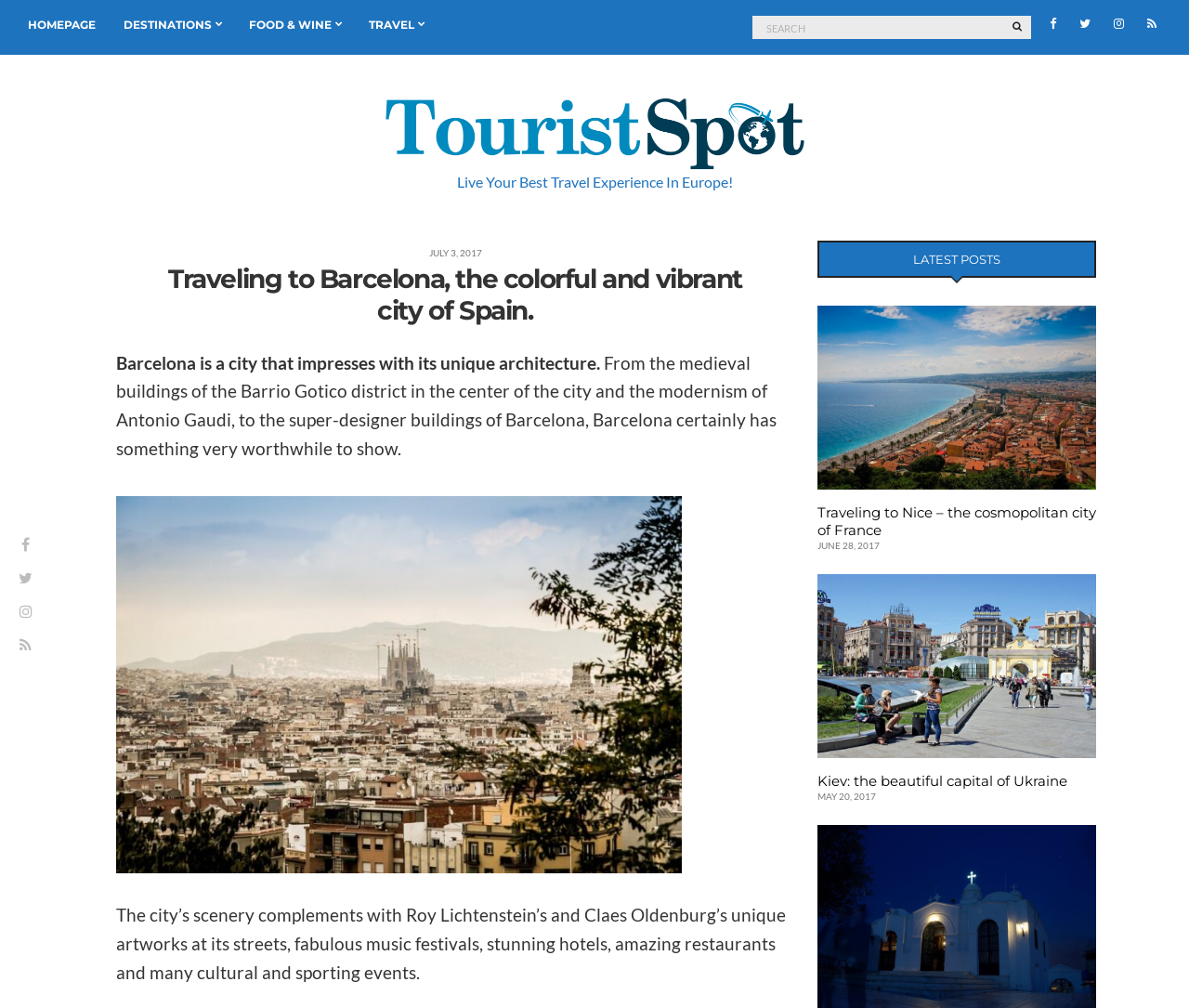Given the element description, predict the bounding box coordinates in the format (top-left x, top-left y, bottom-right x, bottom-right y). Make sure all values are between 0 and 1. Here is the element description: parent_node: Search for: name="s" placeholder="Search"

[0.633, 0.016, 0.867, 0.039]